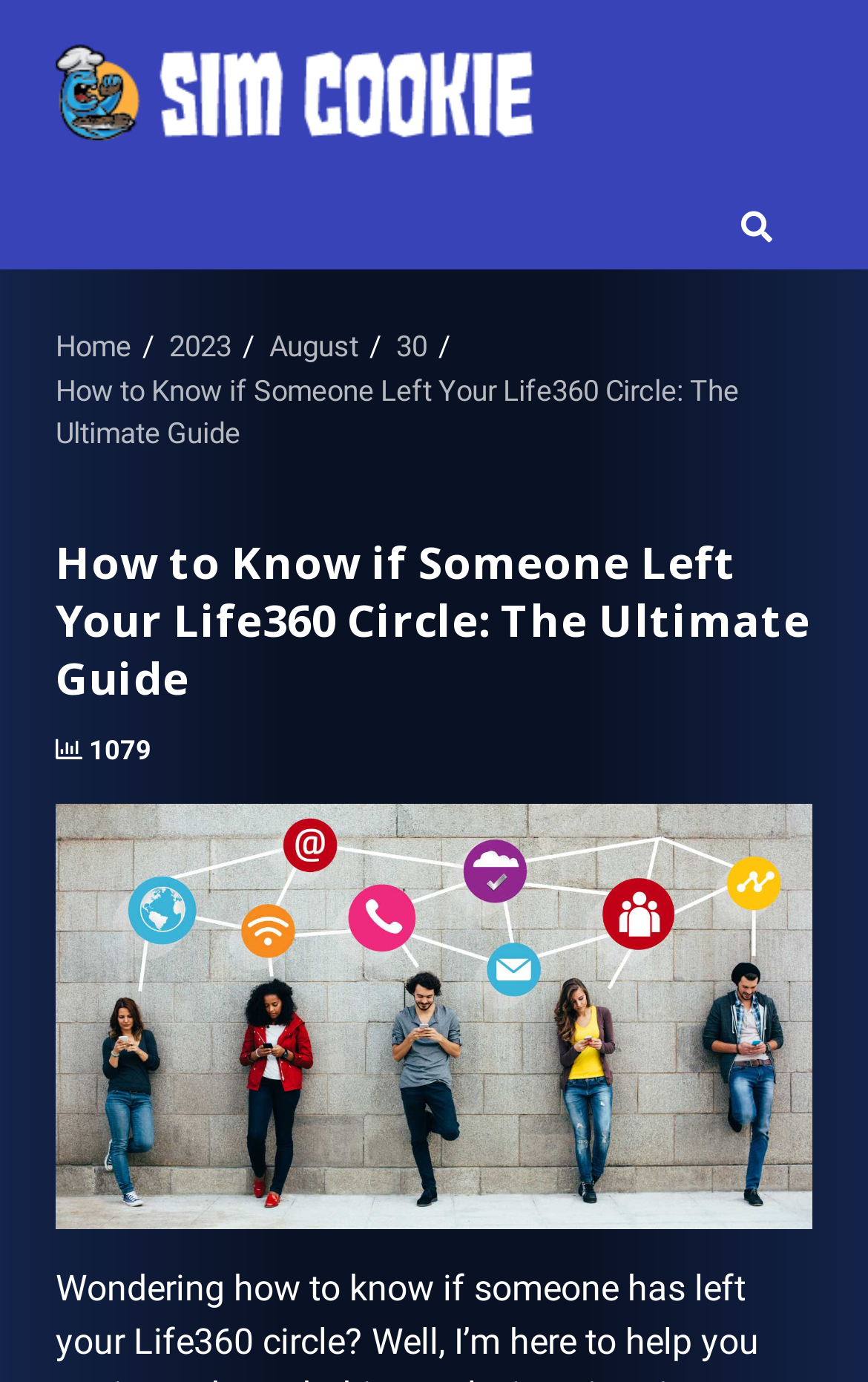Can you find the bounding box coordinates for the element that needs to be clicked to execute this instruction: "visit SimCookie website"? The coordinates should be given as four float numbers between 0 and 1, i.e., [left, top, right, bottom].

[0.064, 0.05, 0.936, 0.08]